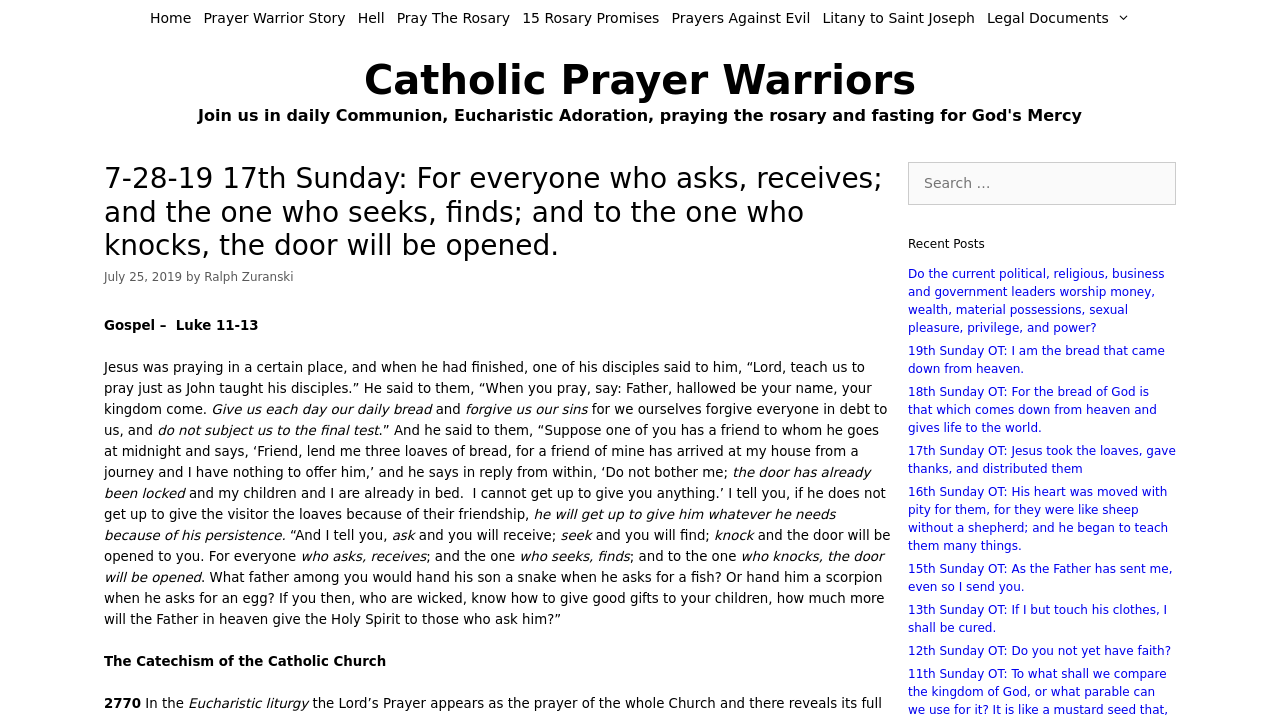Determine the main headline from the webpage and extract its text.

7-28-19 17th Sunday: For everyone who asks, receives; and the one who seeks, finds; and to the one who knocks, the door will be opened.